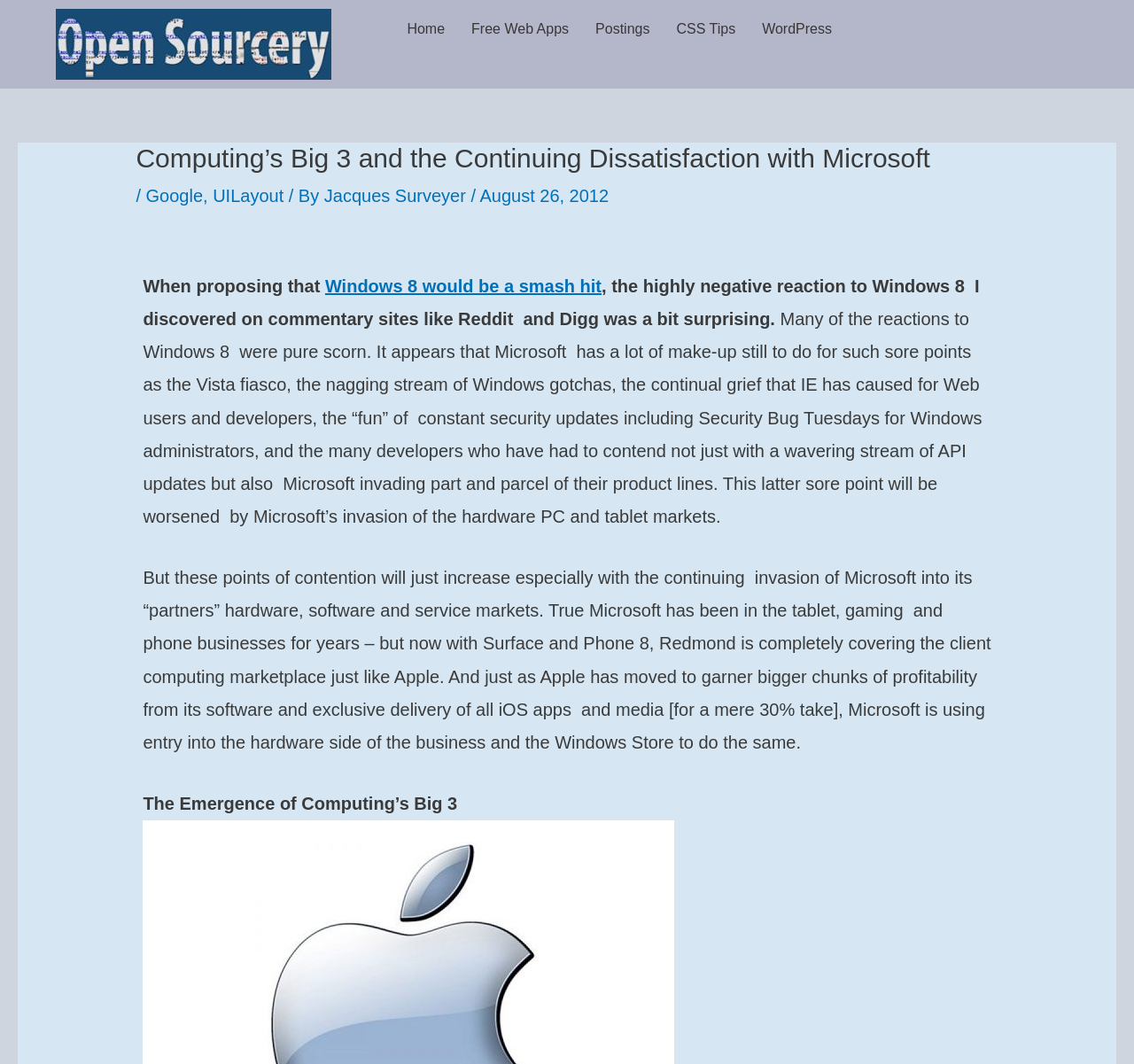What is the name of the company mentioned as a competitor to Microsoft?
Please use the image to provide an in-depth answer to the question.

I found the name of the company mentioned as a competitor to Microsoft by reading the content of the article, where it says 'And just as Apple has moved to garner bigger chunks of profitability from its software and exclusive delivery of all iOS apps and media [for a mere 30% take], Microsoft is using entry into the hardware side of the business and the Windows Store to do the same'.